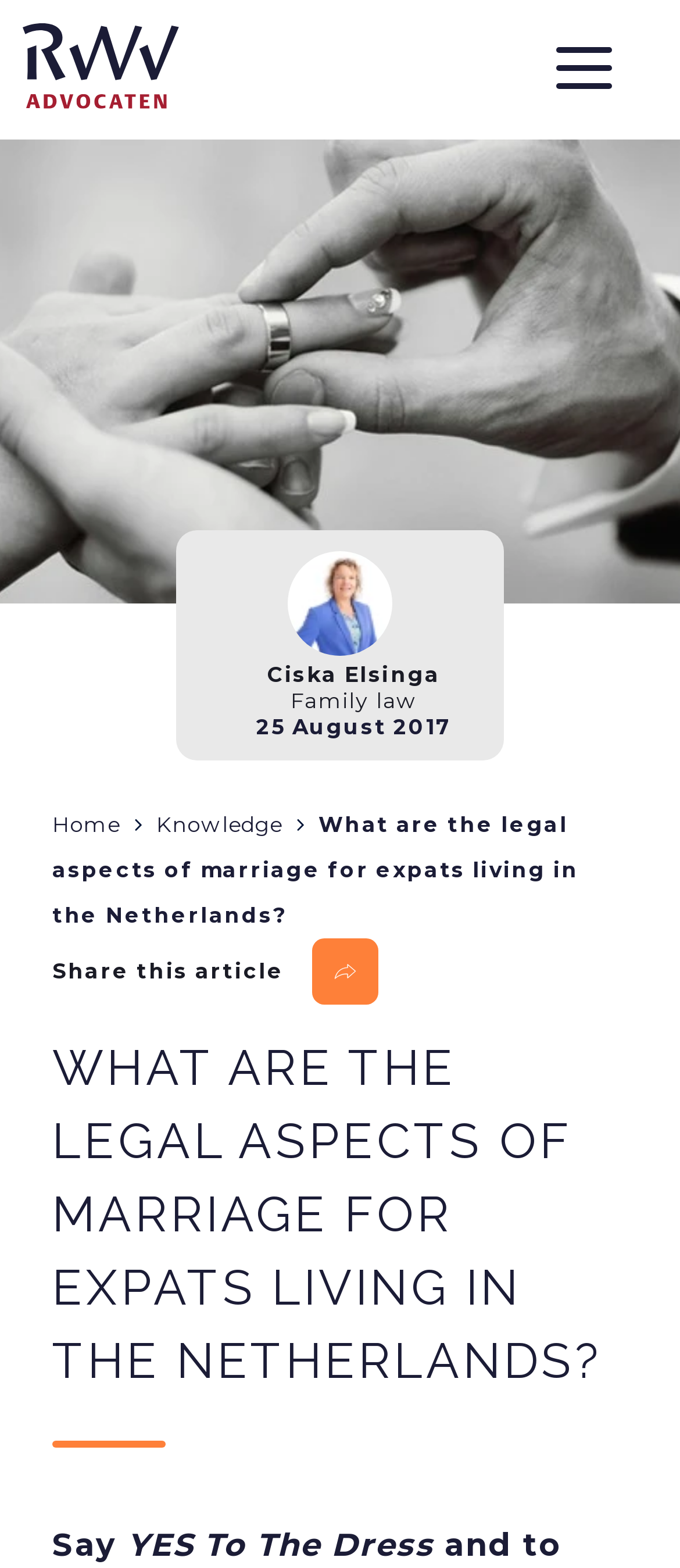Pinpoint the bounding box coordinates of the clickable area necessary to execute the following instruction: "Read the article about legal aspects of marriage for expats". The coordinates should be given as four float numbers between 0 and 1, namely [left, top, right, bottom].

[0.077, 0.517, 0.851, 0.591]